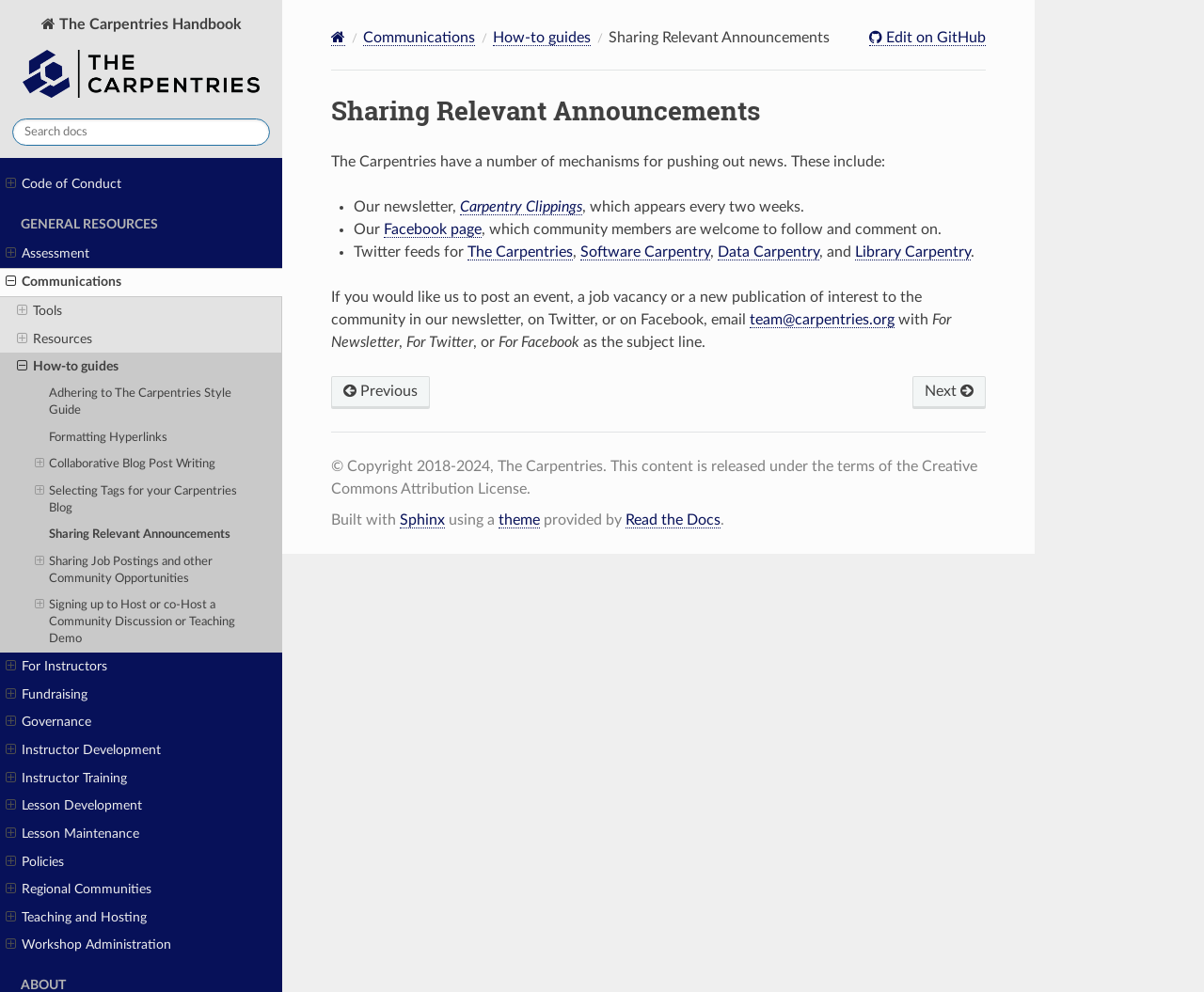What is the primary heading on this webpage?

Sharing Relevant Announcements